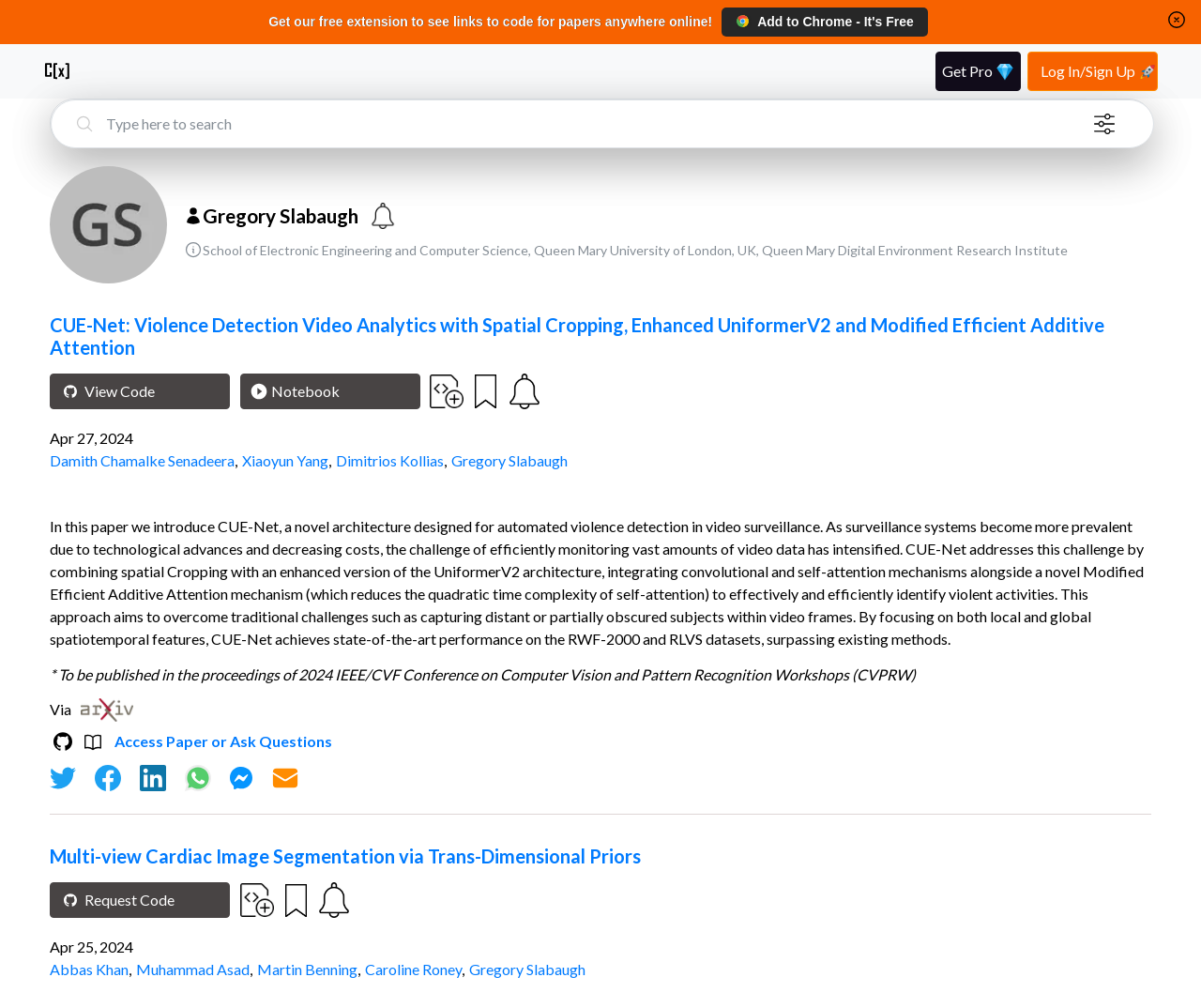Determine the bounding box coordinates of the clickable region to execute the instruction: "View code on Github". The coordinates should be four float numbers between 0 and 1, denoted as [left, top, right, bottom].

[0.042, 0.37, 0.192, 0.406]